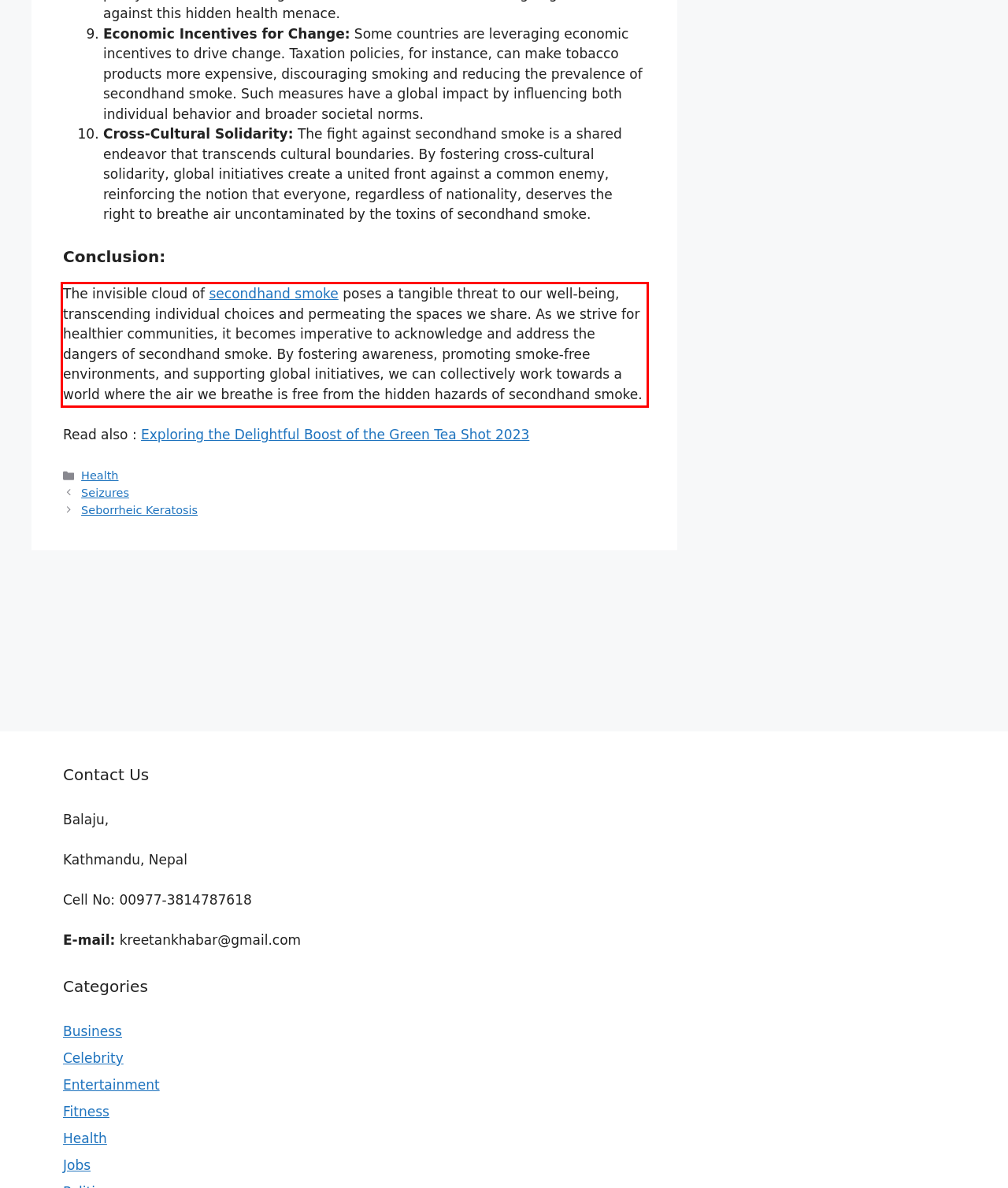Please take the screenshot of the webpage, find the red bounding box, and generate the text content that is within this red bounding box.

The invisible cloud of secondhand smoke poses a tangible threat to our well-being, transcending individual choices and permeating the spaces we share. As we strive for healthier communities, it becomes imperative to acknowledge and address the dangers of secondhand smoke. By fostering awareness, promoting smoke-free environments, and supporting global initiatives, we can collectively work towards a world where the air we breathe is free from the hidden hazards of secondhand smoke.